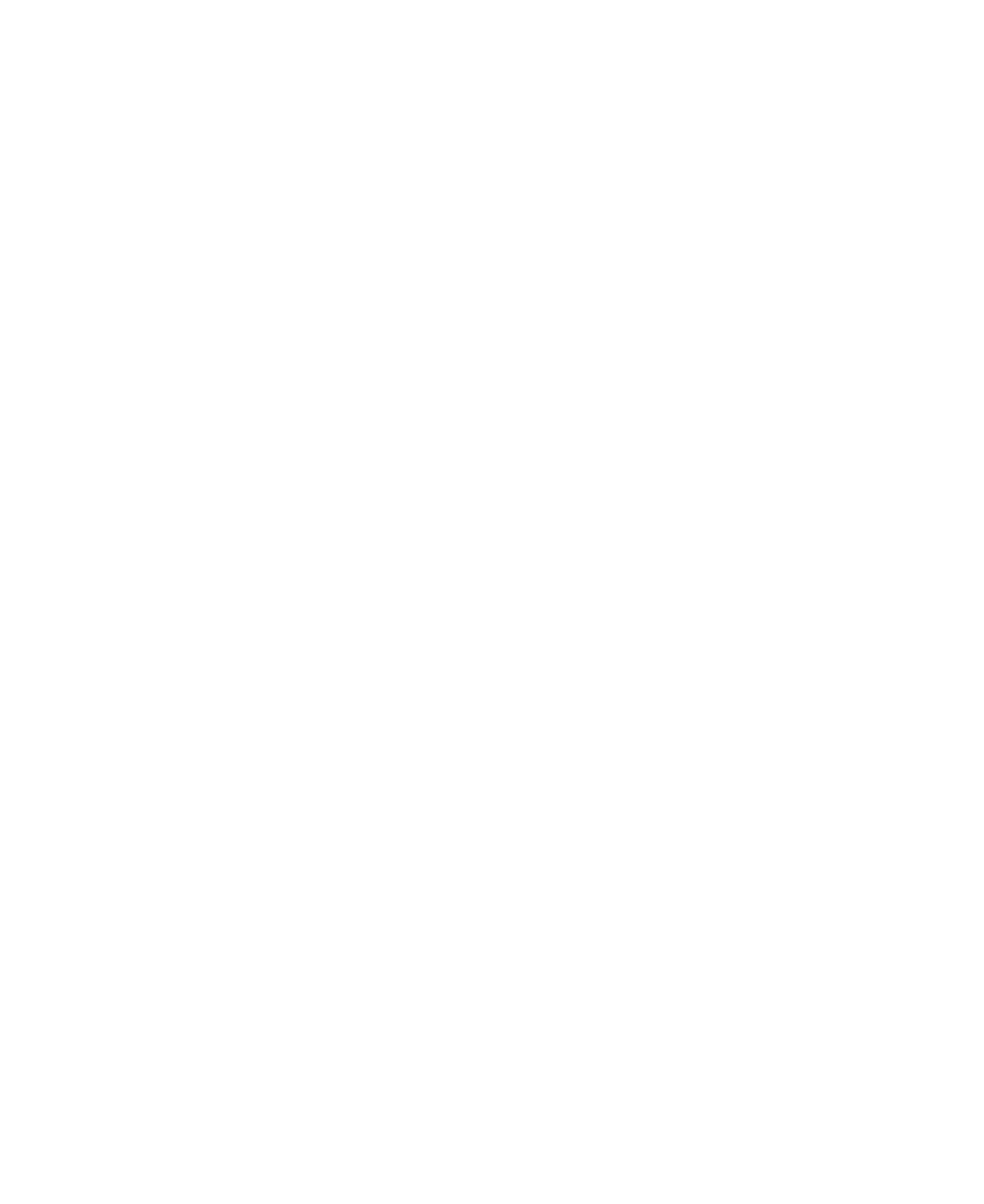From the webpage screenshot, predict the bounding box coordinates (top-left x, top-left y, bottom-right x, bottom-right y) for the UI element described here: Work With Us

[0.666, 0.883, 0.742, 0.898]